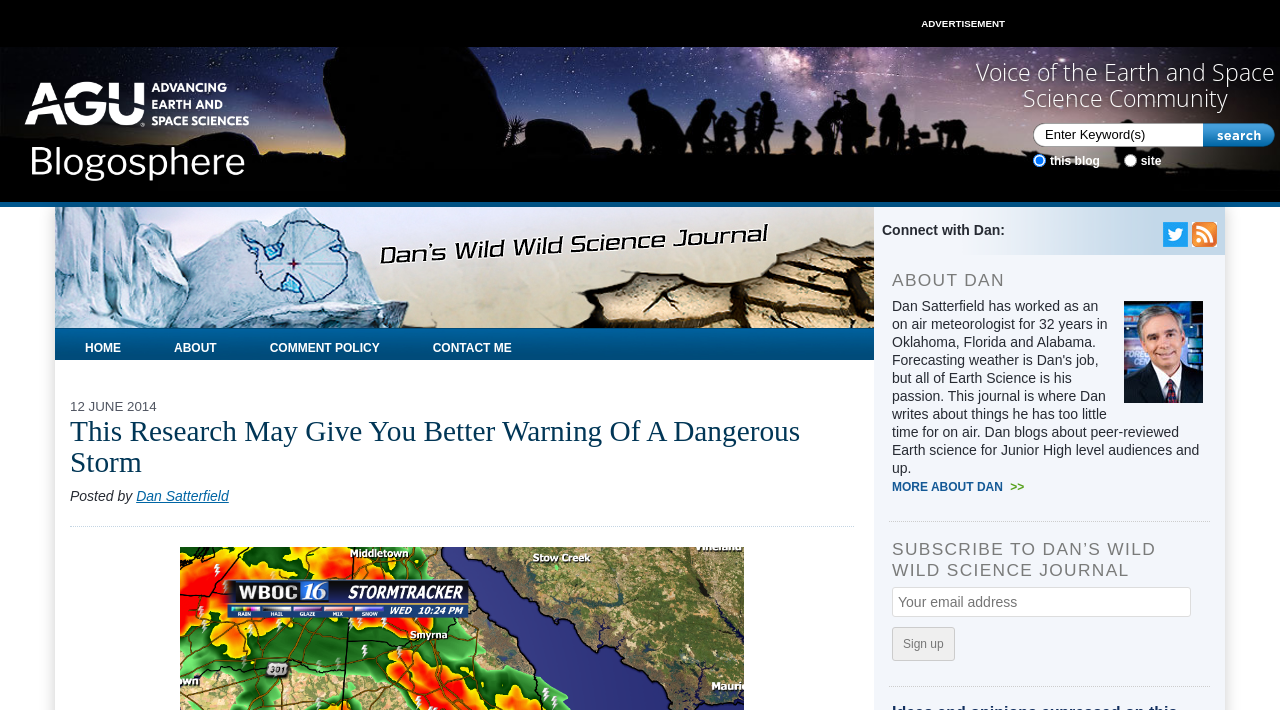Provide a brief response to the question using a single word or phrase: 
What is the date of the blog post?

12 JUNE 2014